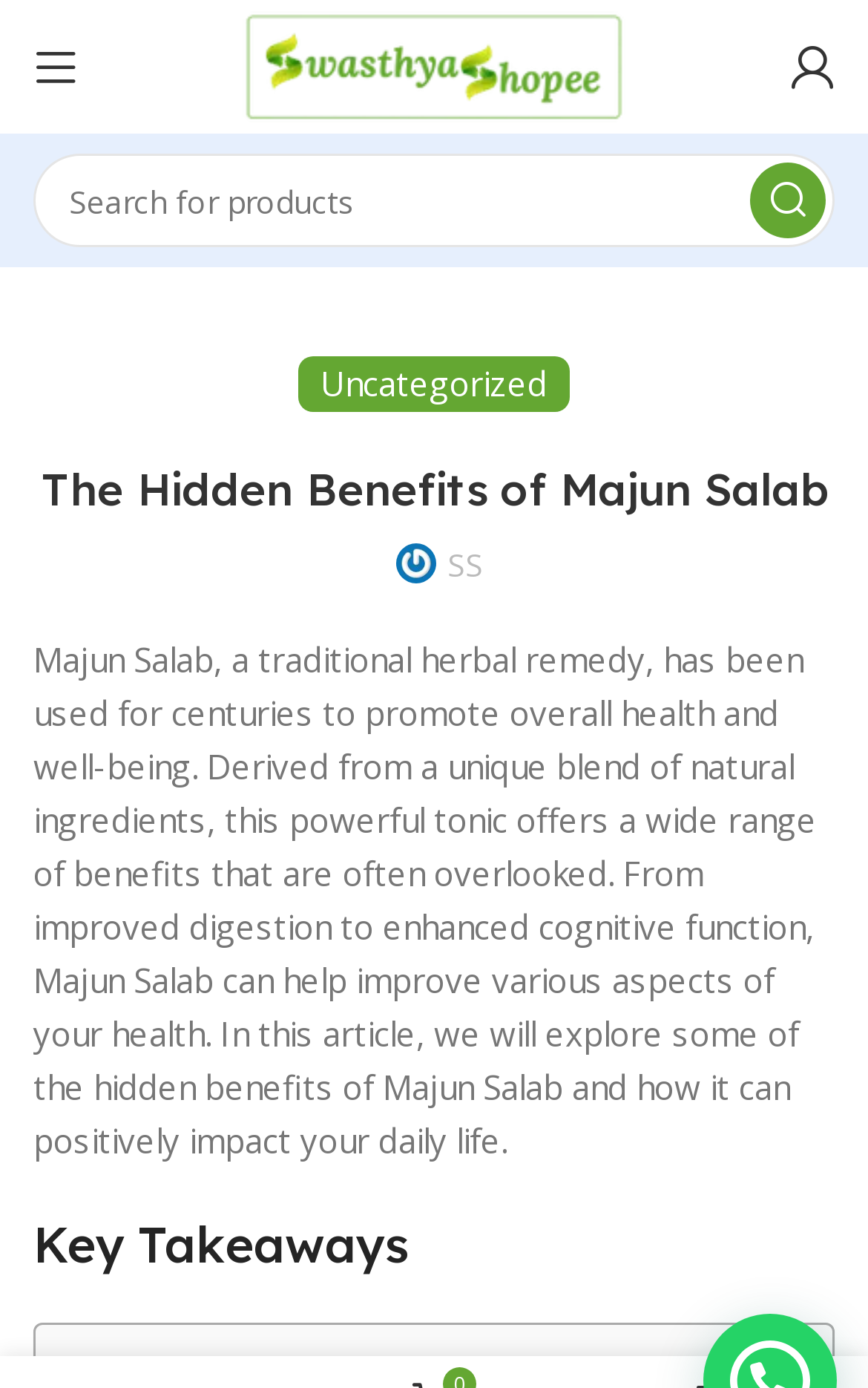Examine the image and give a thorough answer to the following question:
What is the author's initials?

The author's avatar and initials are displayed on the webpage, and the initials are 'SS', which is a common way to represent an author's name on a website.